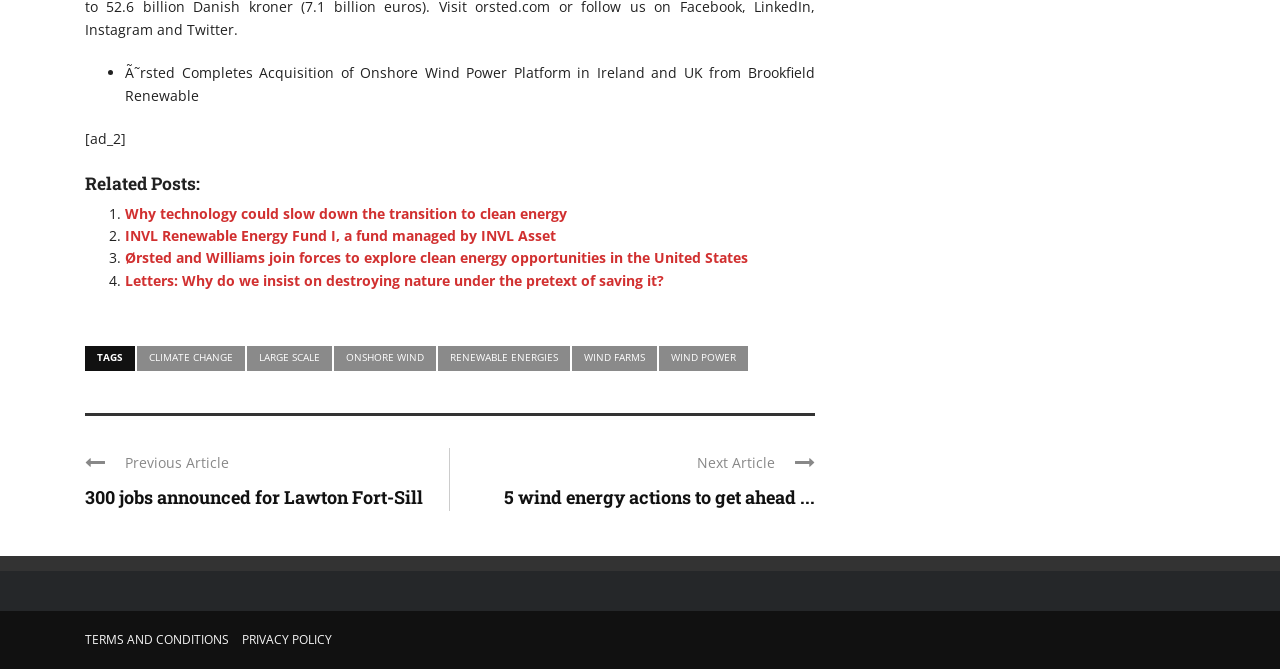What is the name of the company mentioned in the article?
Answer the question with a detailed explanation, including all necessary information.

The name of the company mentioned in the article can be found in the title of the article, which is 'Ørsted Completes Acquisition of Onshore Wind Power Platform in Ireland and UK from Brookfield Renewable'.